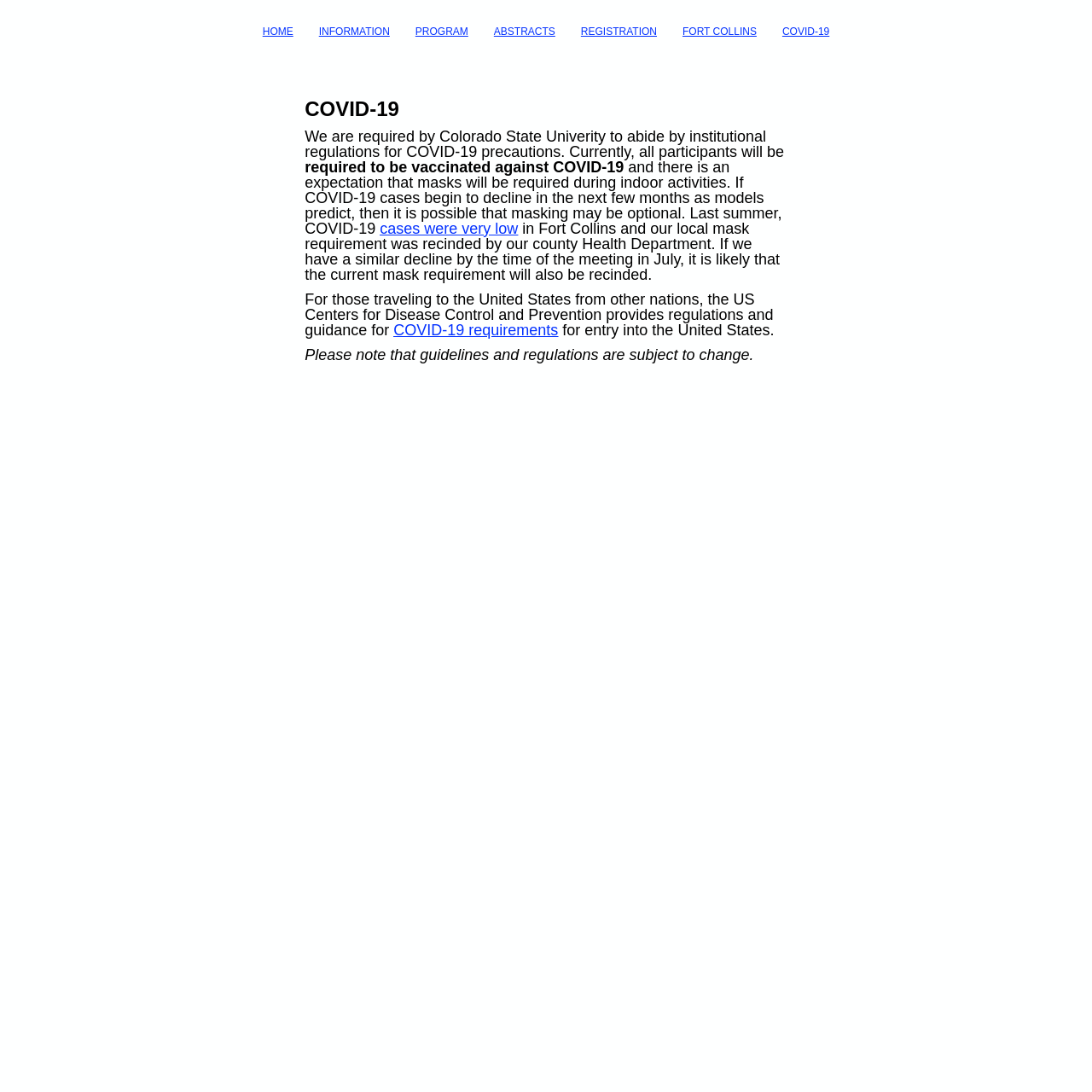Please find the bounding box coordinates of the element that must be clicked to perform the given instruction: "register now". The coordinates should be four float numbers from 0 to 1, i.e., [left, top, right, bottom].

[0.532, 0.023, 0.602, 0.034]